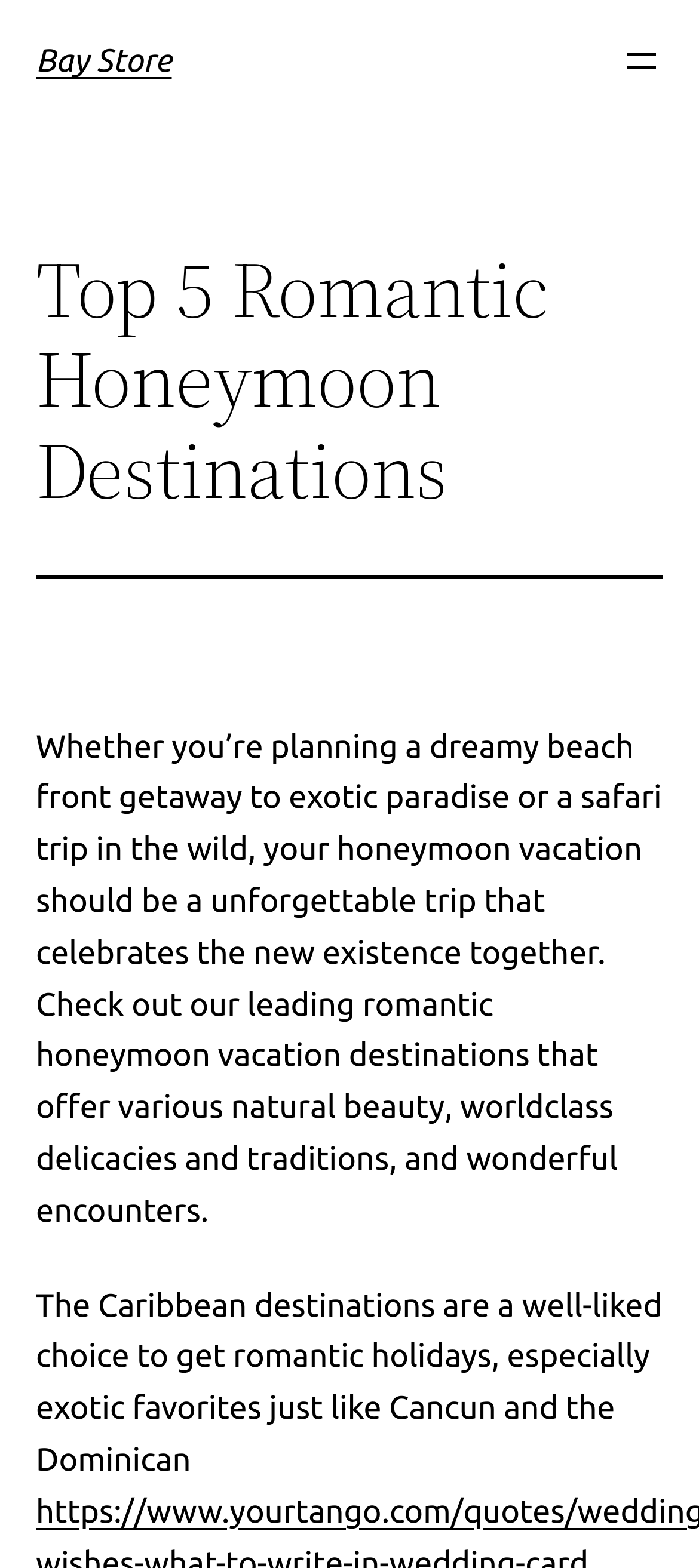Offer an extensive depiction of the webpage and its key elements.

The webpage is about romantic honeymoon destinations, with a focus on the top 5 options. At the top left of the page, there is a heading that reads "Bay Store" and a link with the same text. Below this, there is a button labeled "Mở menu" which has a popup dialog.

The main content of the page is divided into sections, with a heading "Top 5 Romantic Honeymoon Destinations" located at the top center of the page. Below this heading, there is a horizontal separator line.

The first section of content is a paragraph of text that describes the importance of a honeymoon vacation and invites readers to explore the top romantic honeymoon destinations. This text is located in the top half of the page, spanning from the left to the right edge.

Below this paragraph, there is another section of text that specifically discusses the Caribbean destinations as a popular choice for romantic holidays, highlighting exotic favorites like Cancun and the Dominican Republic. This text is located in the bottom half of the page, also spanning from the left to the right edge.